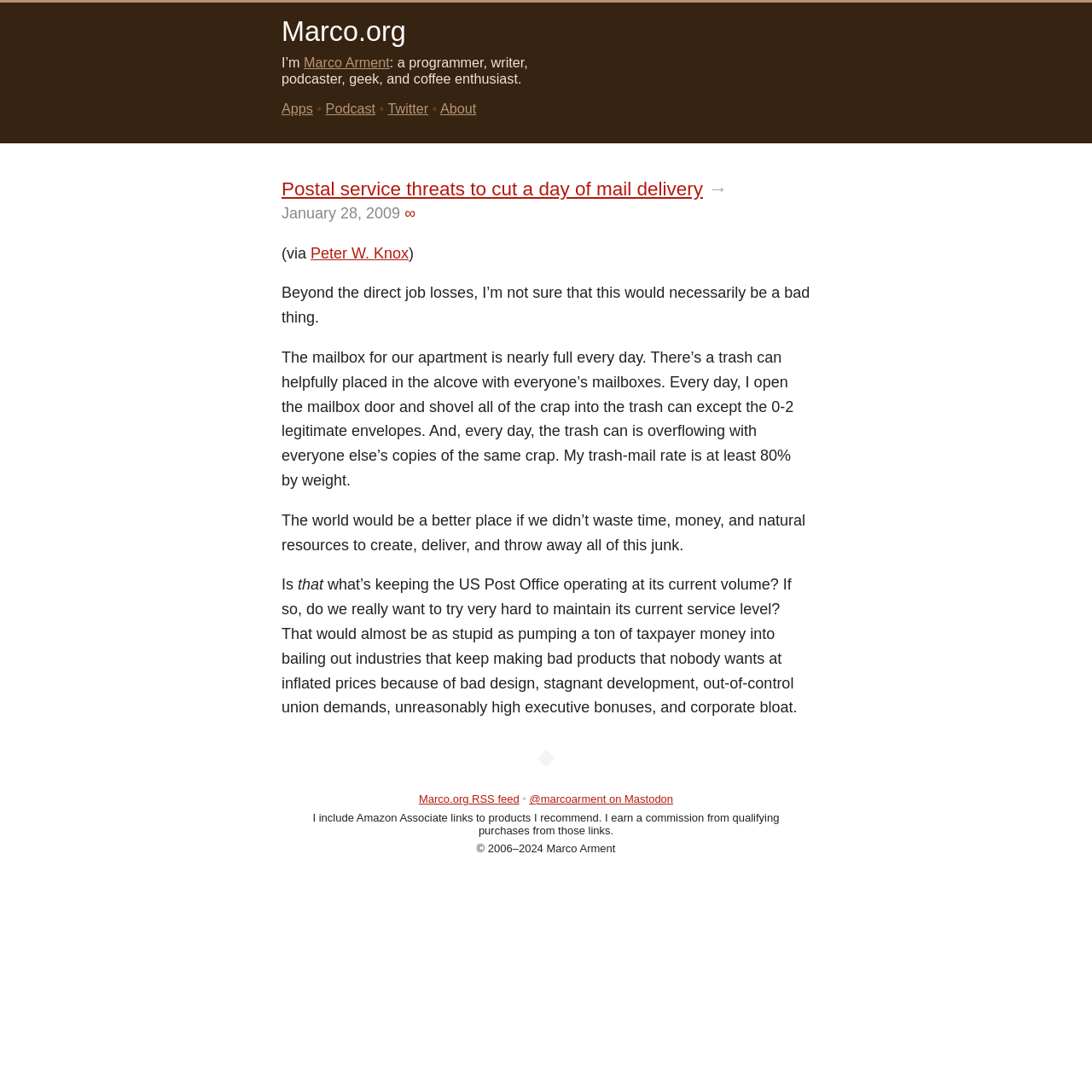Find the bounding box coordinates of the area that needs to be clicked in order to achieve the following instruction: "Follow Marco on Twitter". The coordinates should be specified as four float numbers between 0 and 1, i.e., [left, top, right, bottom].

[0.355, 0.093, 0.392, 0.107]